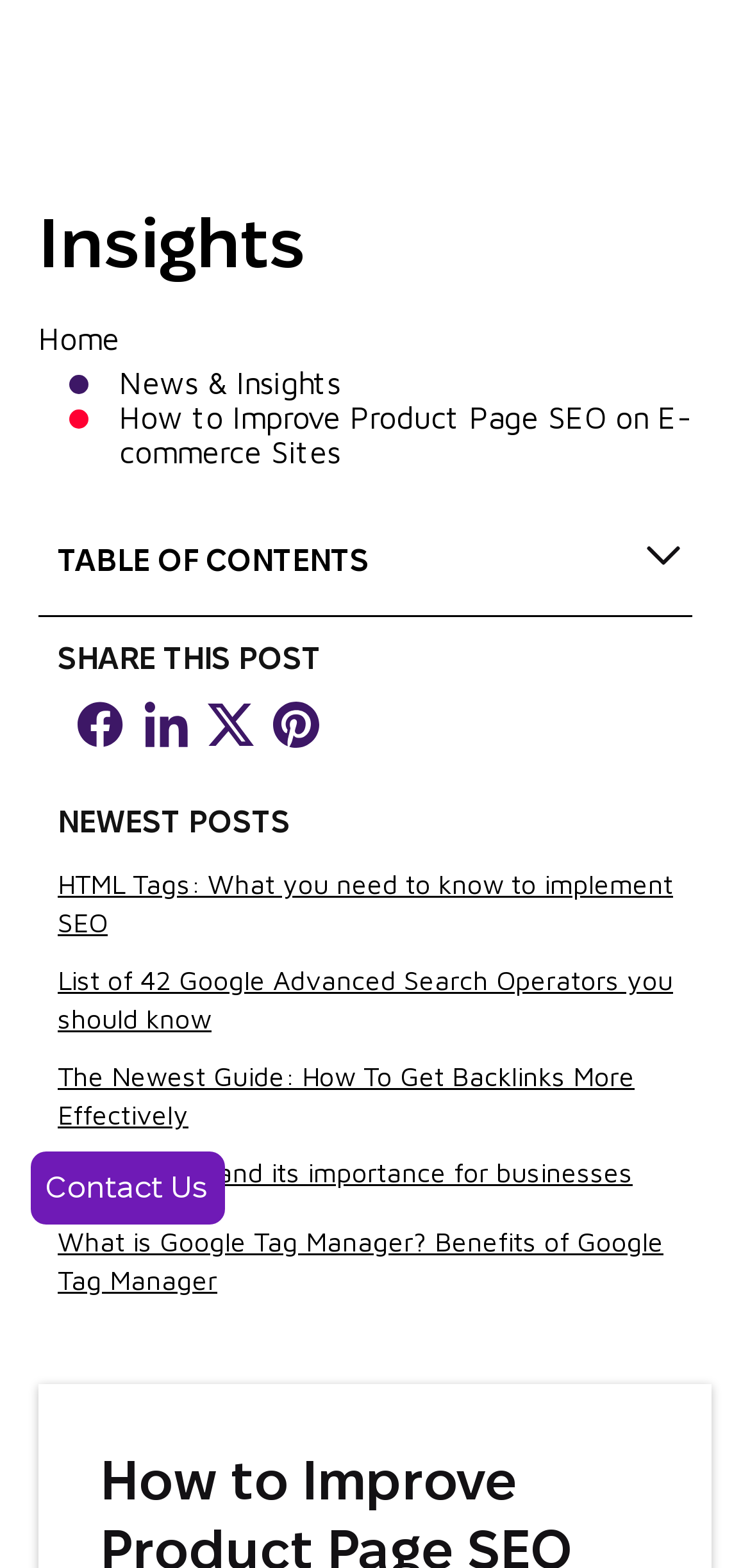Locate the bounding box coordinates of the element to click to perform the following action: 'Click on the logo'. The coordinates should be given as four float values between 0 and 1, in the form of [left, top, right, bottom].

[0.051, 0.03, 0.205, 0.104]